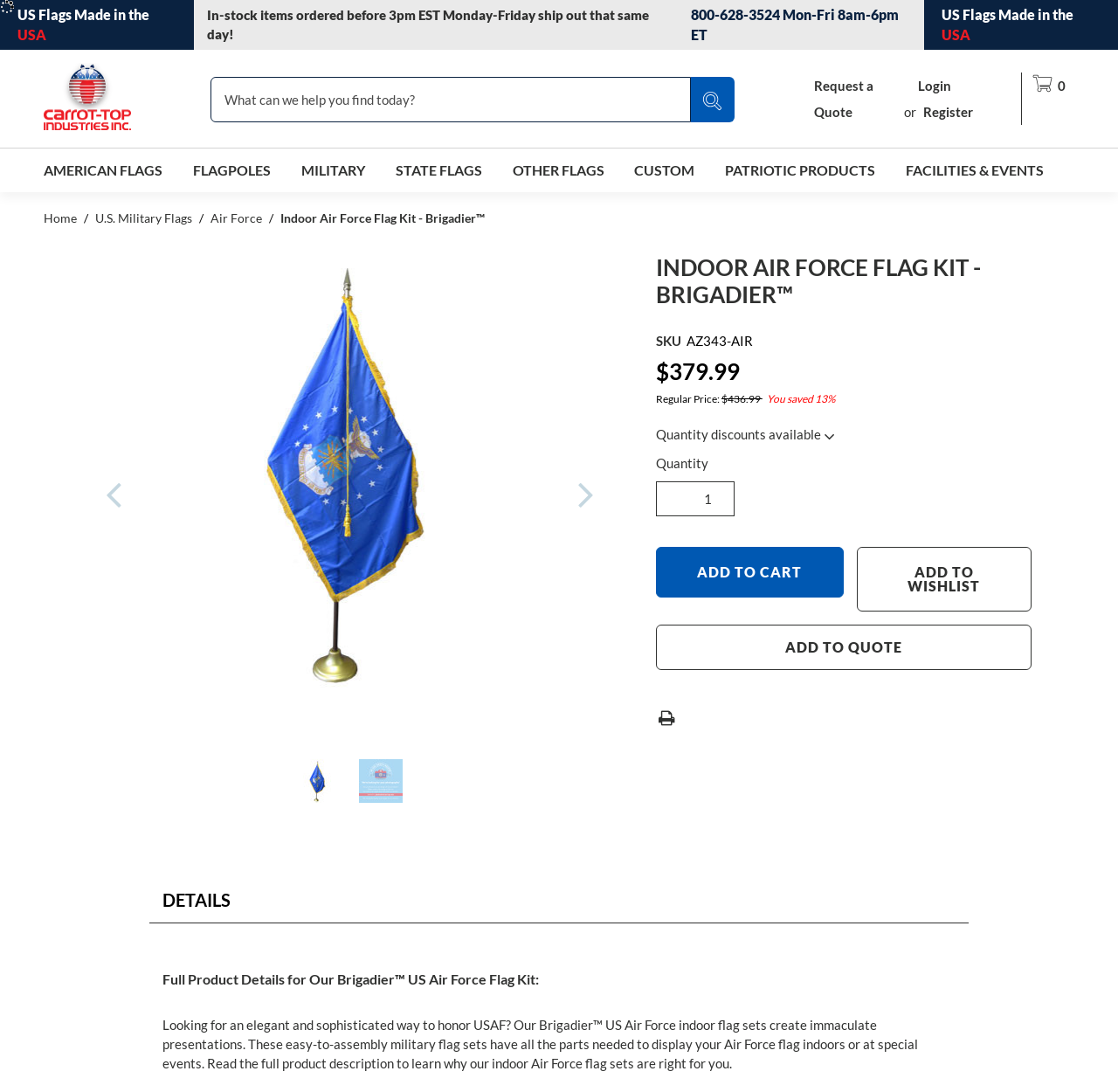Locate the bounding box coordinates of the UI element described by: "MILITARY". Provide the coordinates as four float numbers between 0 and 1, formatted as [left, top, right, bottom].

[0.269, 0.102, 0.326, 0.142]